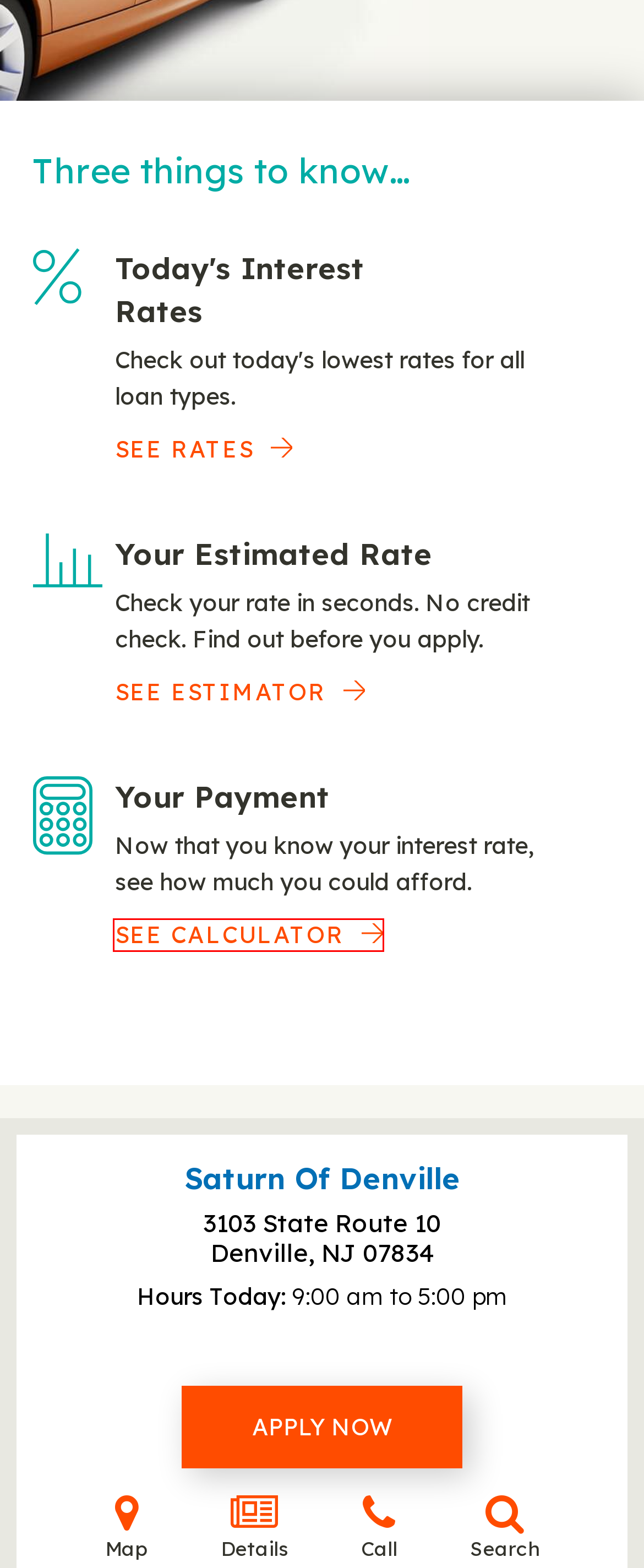You are given a screenshot of a webpage with a red rectangle bounding box around a UI element. Select the webpage description that best matches the new webpage after clicking the element in the bounding box. Here are the candidates:
A. Used Auto Loans for Cars and Trucks - myAutoloan
B. Credit Score Auto Loan Interest Rate Calculator - myAutoloan
C. New Auto Loans for Cars and Trucks - myAutoloan
D. Interest Rate Chart - myAutoloan
E. Personal Finance Tools & Resources - myAutoloan
F. Private Party Auto Loans for cars and trucks - myAutoloan
G. Auto Payment Calculator - myAutoloan
H. Auto Refinancing for cars and trucks - myAutoloan

G